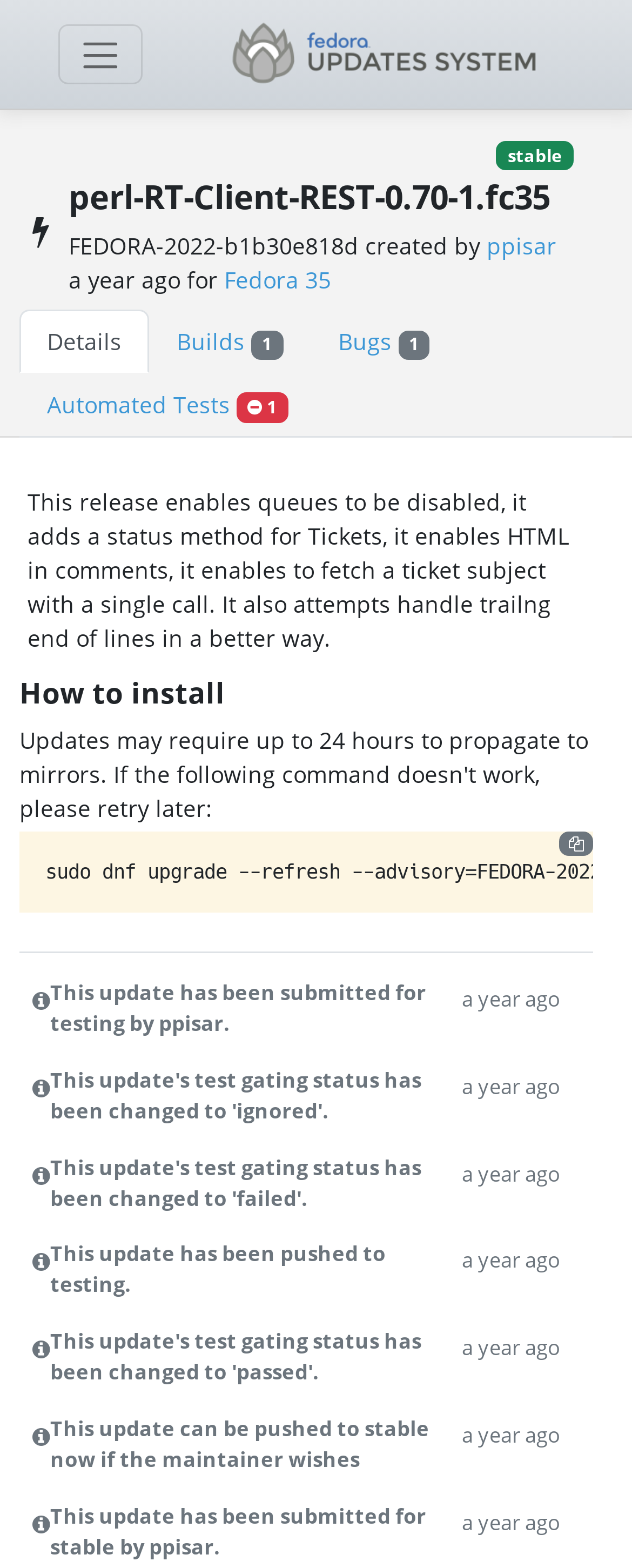Please give the bounding box coordinates of the area that should be clicked to fulfill the following instruction: "Click on the 'Login' link". The coordinates should be in the format of four float numbers from 0 to 1, i.e., [left, top, right, bottom].

None